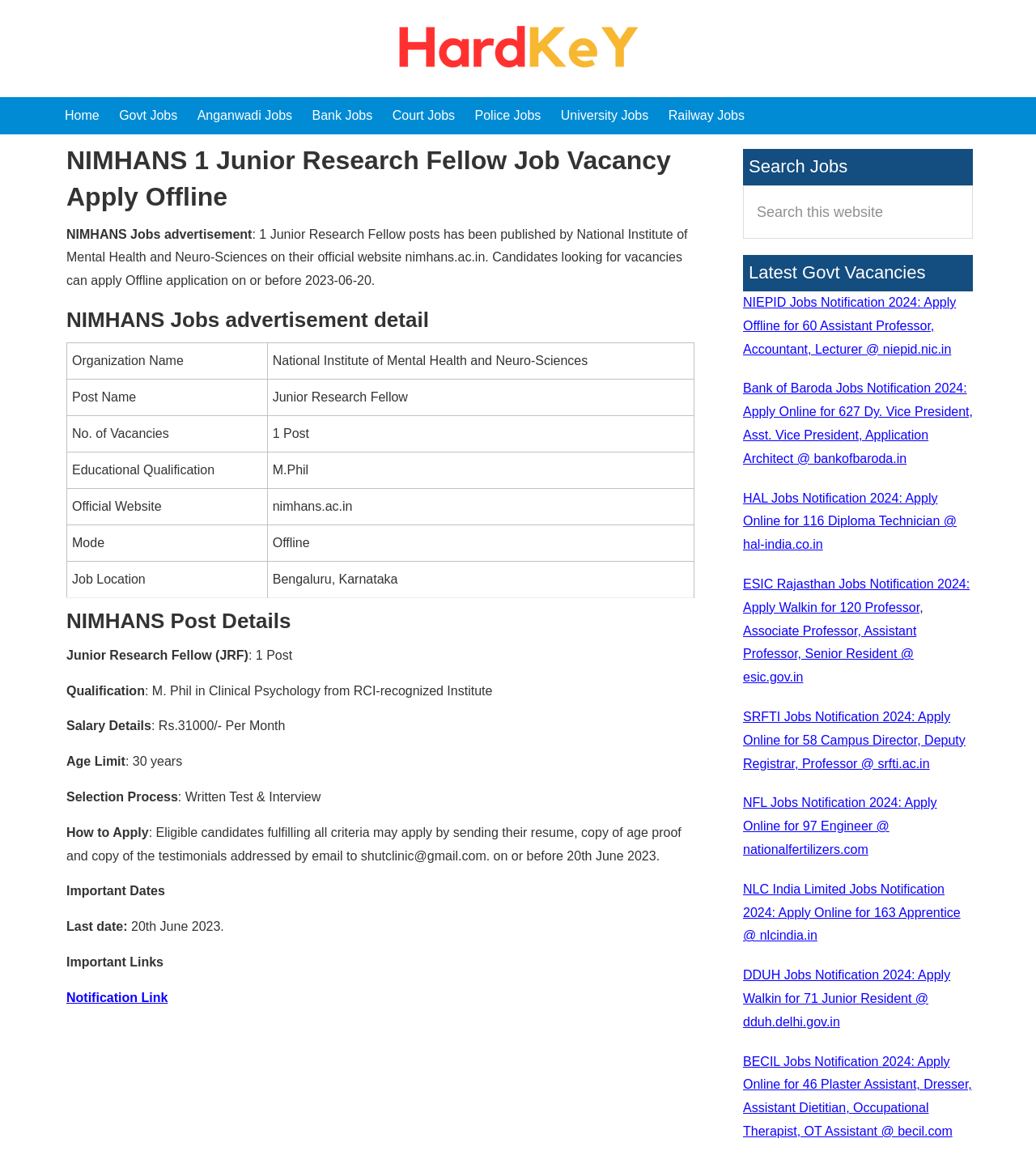Determine the bounding box coordinates of the area to click in order to meet this instruction: "Click Home".

[0.055, 0.084, 0.104, 0.117]